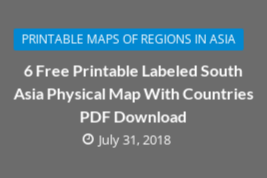Examine the screenshot and answer the question in as much detail as possible: What is the format of the downloadable resource?

The description beneath the title in the image emphasizes that the resource is available as a PDF download, making it easily accessible for users interested in geography.